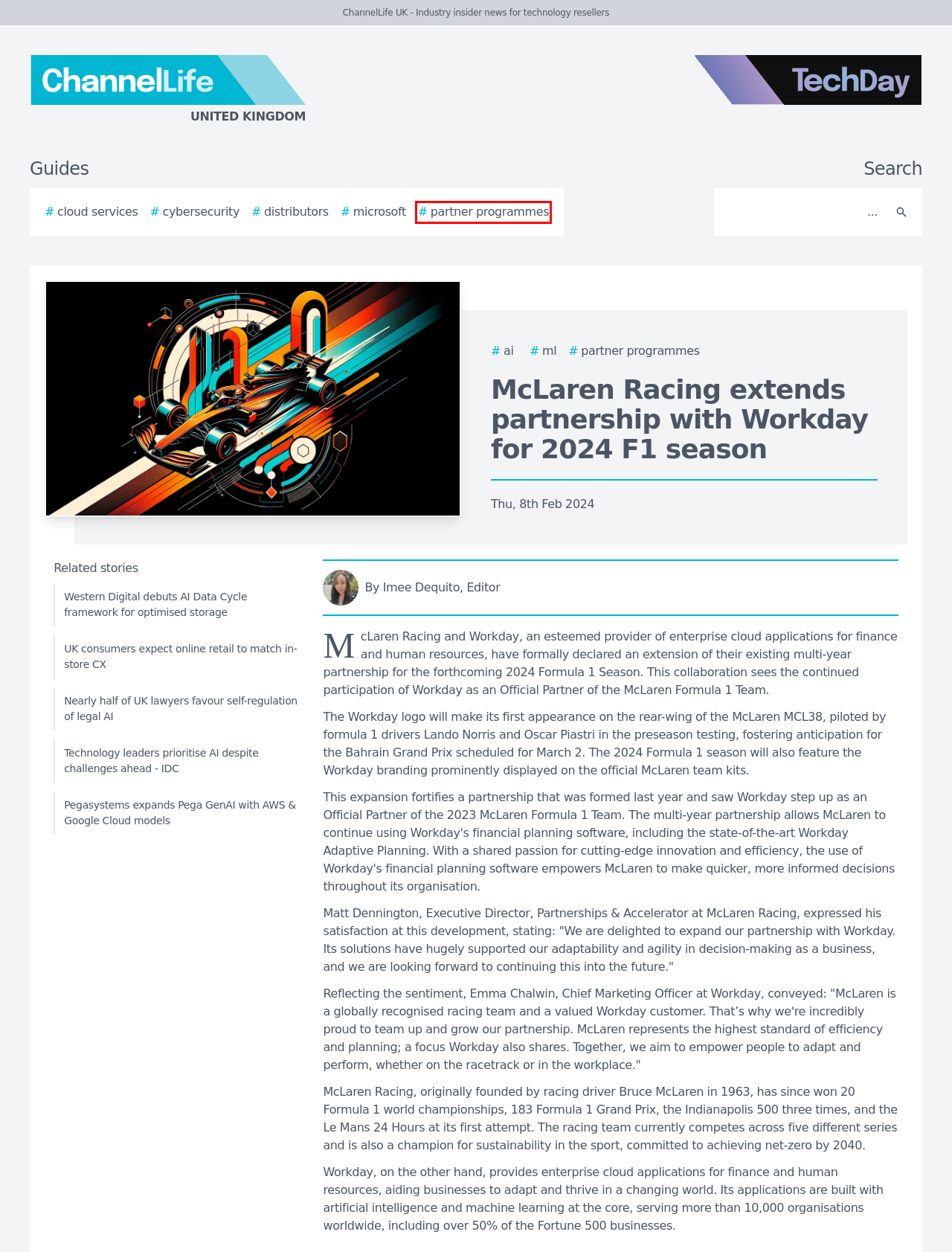Observe the screenshot of a webpage with a red bounding box around an element. Identify the webpage description that best fits the new page after the element inside the bounding box is clicked. The candidates are:
A. Distributors stories - TechDay UK
B. The 2024 Ultimate Guide to Partner Programmes
C. TechDay UK - The United Kingdom's, technology news network
D. The 2024 Ultimate Guide to Artificial Intelligence
E. The 2024 Ultimate Guide to Microsoft
F. The 2024 Ultimate Guide to Cloud Services
G. The 2024 Ultimate Guide to Cybersecurity
H. The 2024 Ultimate Guide to Machine learning

B